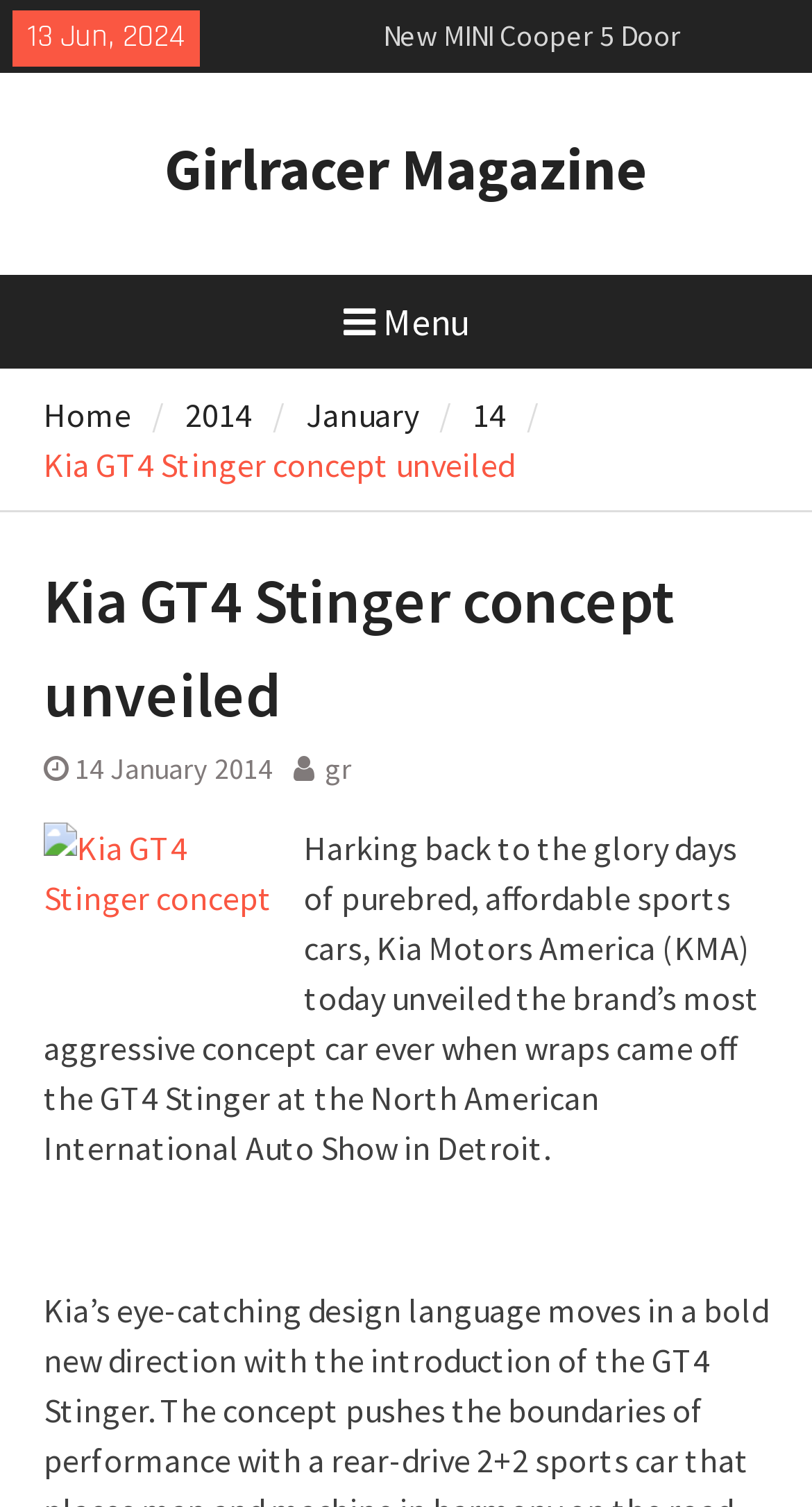Identify the bounding box coordinates of the part that should be clicked to carry out this instruction: "Read the 'Kia GT4 Stinger concept unveiled' article".

[0.053, 0.294, 0.633, 0.322]